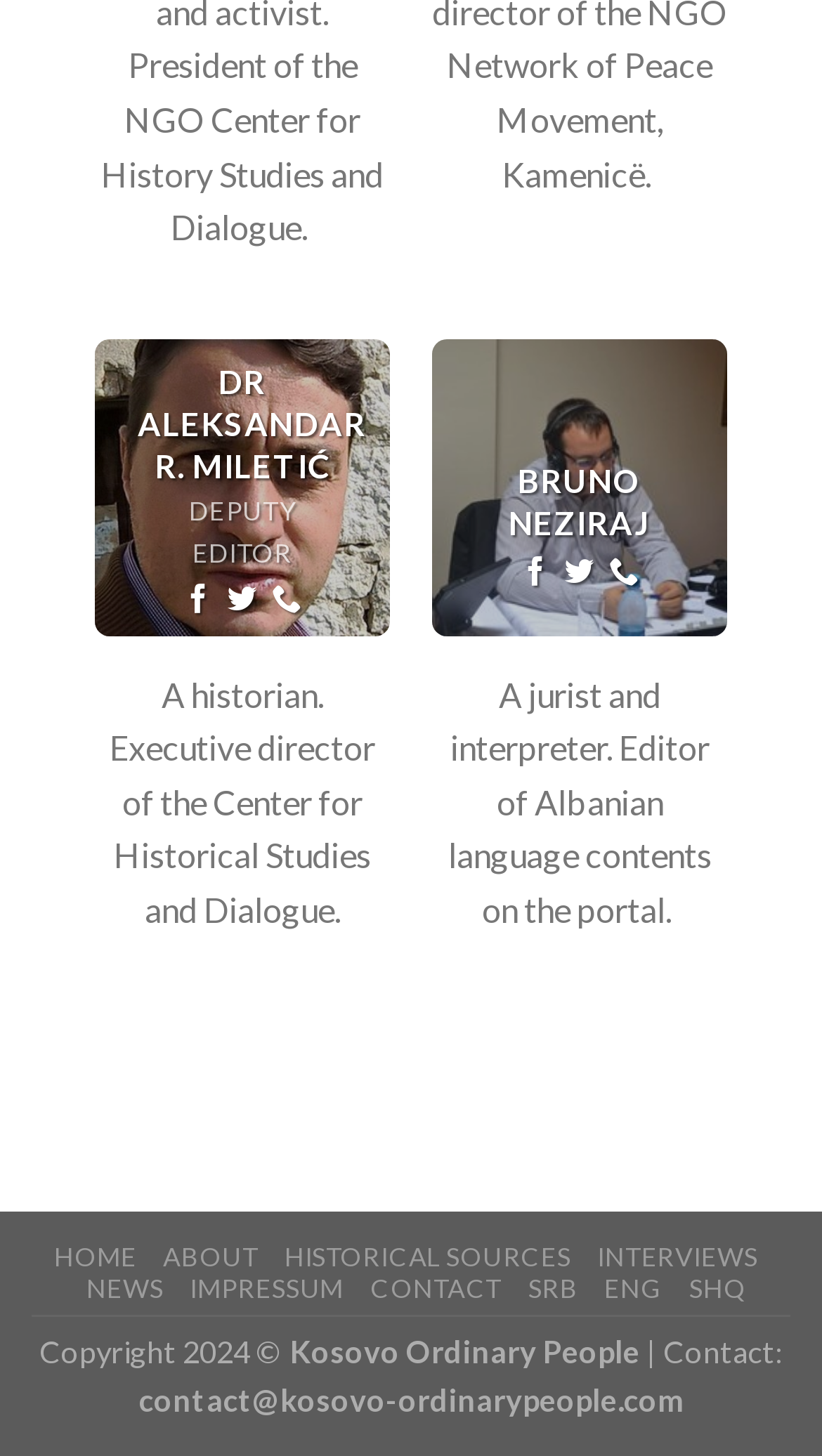Determine the bounding box coordinates for the area that needs to be clicked to fulfill this task: "Follow Dr Aleksandar R. Miletic on Facebook". The coordinates must be given as four float numbers between 0 and 1, i.e., [left, top, right, bottom].

[0.223, 0.399, 0.259, 0.425]